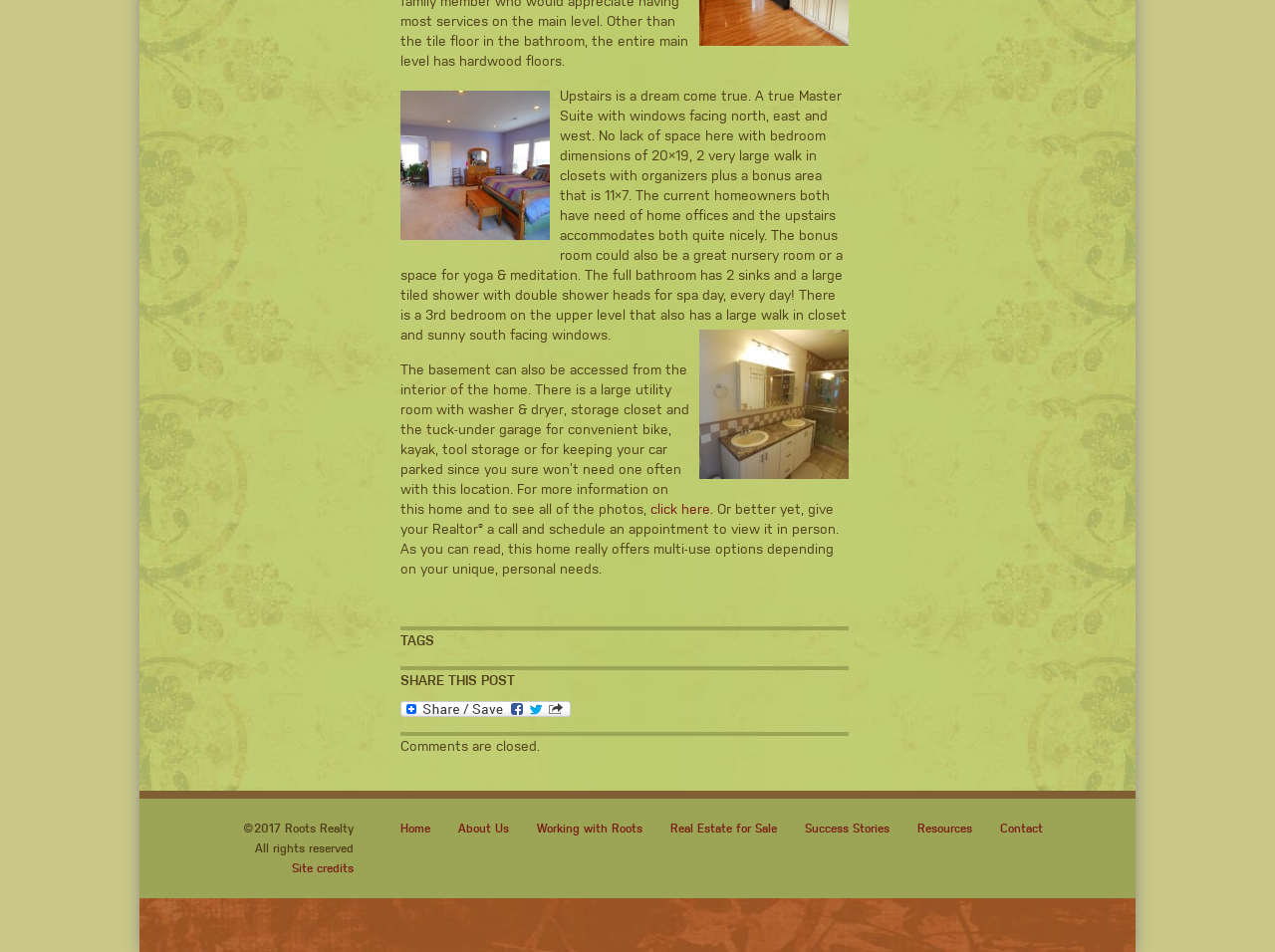How many sinks are in the full bathroom?
Using the information from the image, provide a comprehensive answer to the question.

The text description states that the full bathroom has '2 sinks and a large tiled shower with double shower heads'.